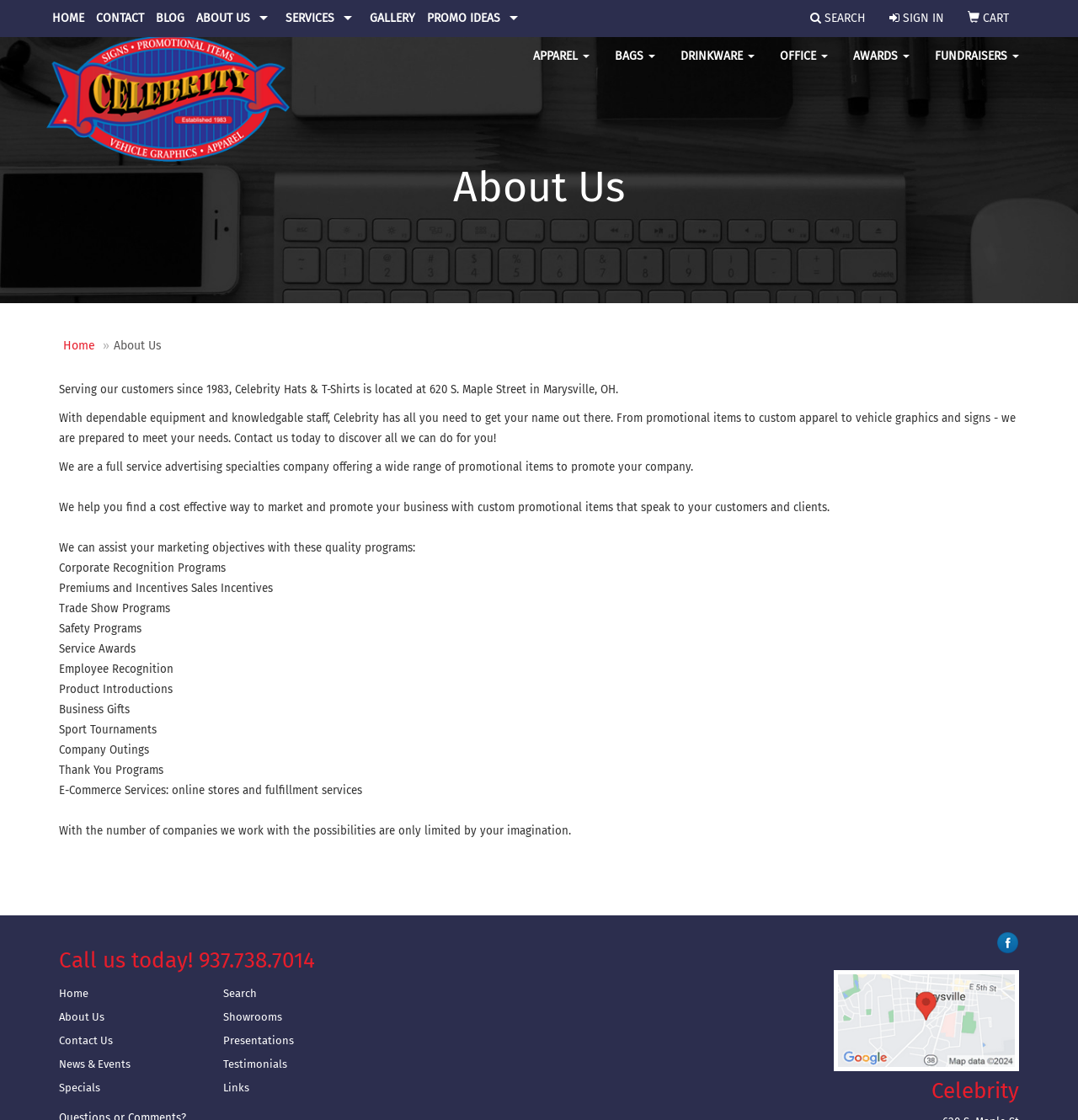Provide a one-word or short-phrase answer to the question:
What is the phone number of Celebrity Hats & T-Shirts?

937.738.7014